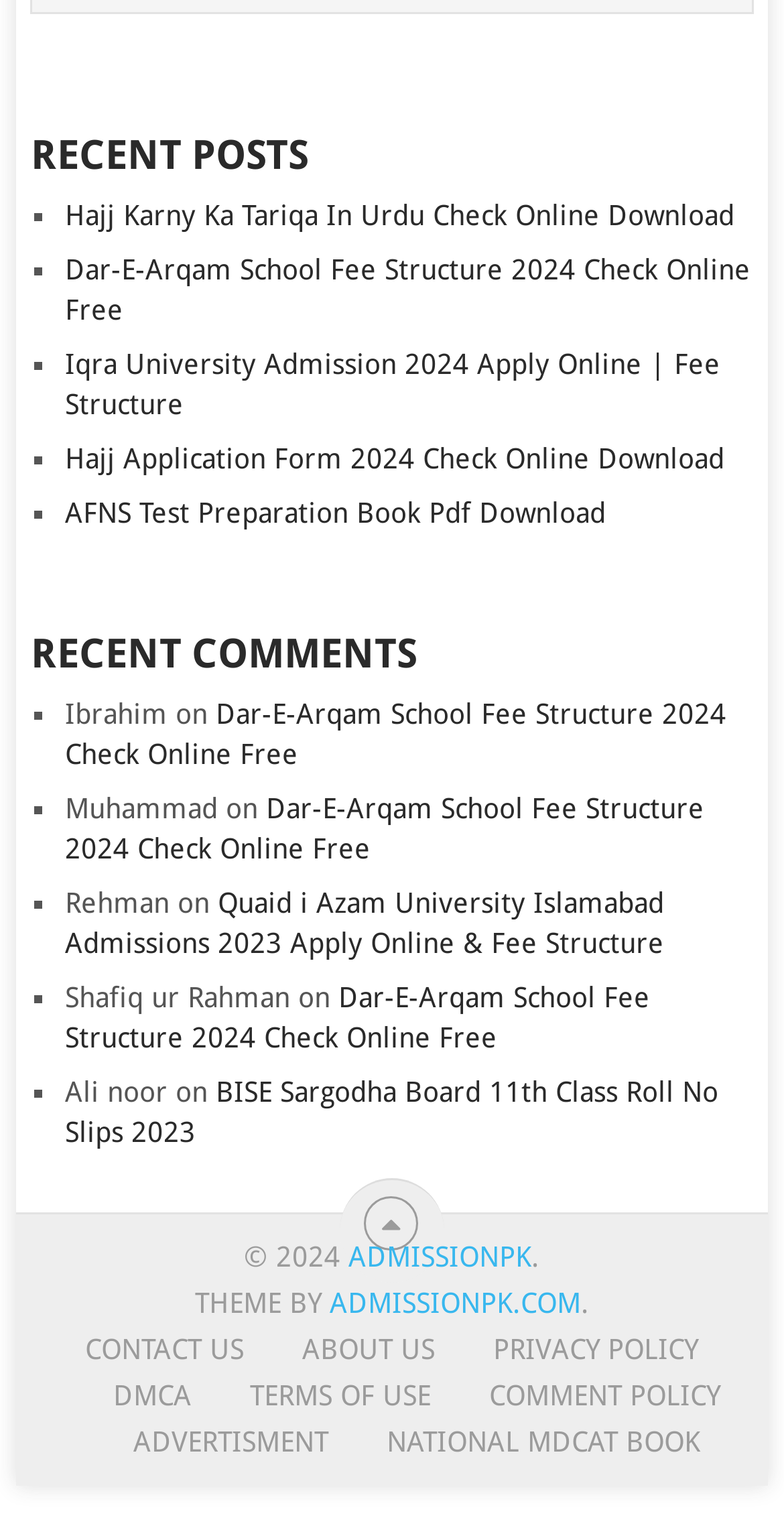What is the topic of the first link under 'RECENT POSTS'?
Please answer using one word or phrase, based on the screenshot.

Hajj Karny Ka Tariqa